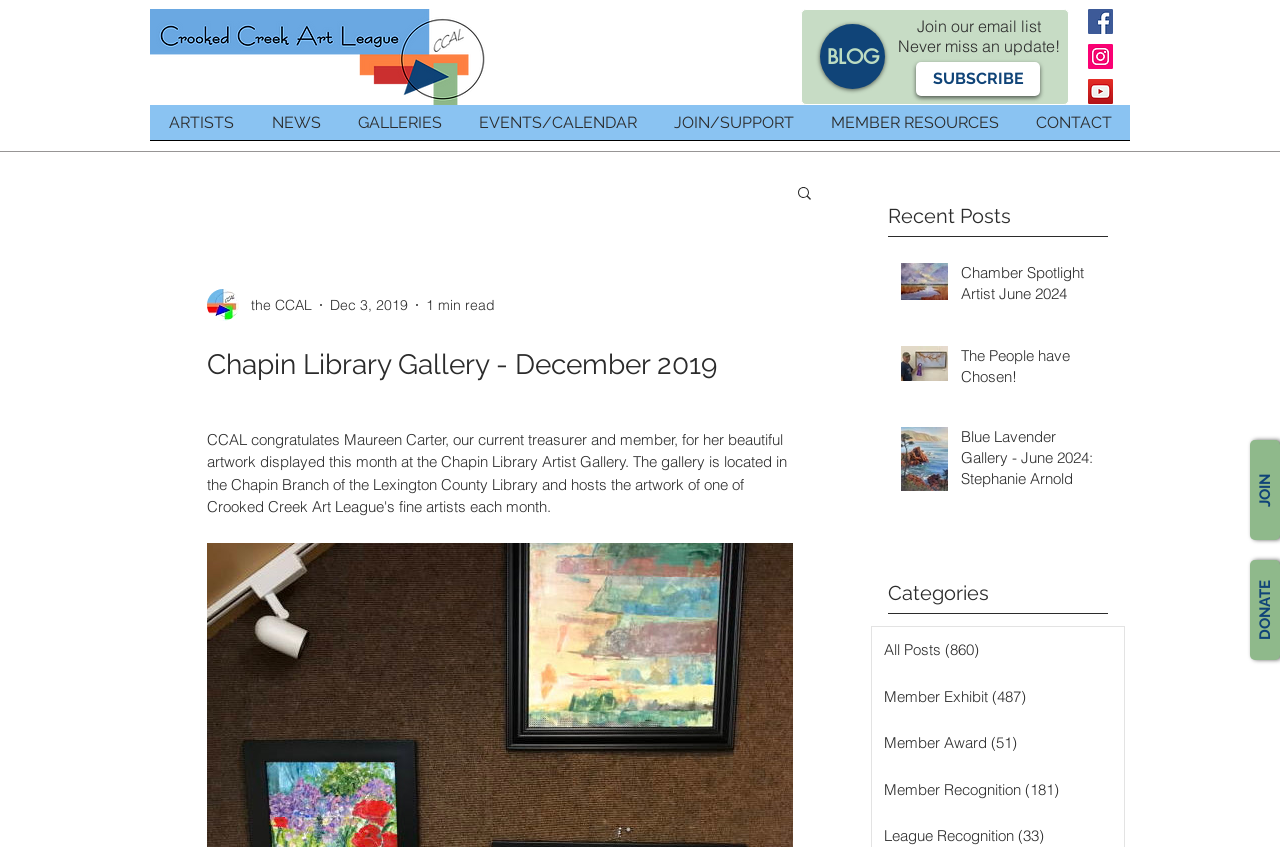Answer this question in one word or a short phrase: How many posts are listed under the 'Recent Posts' section?

3